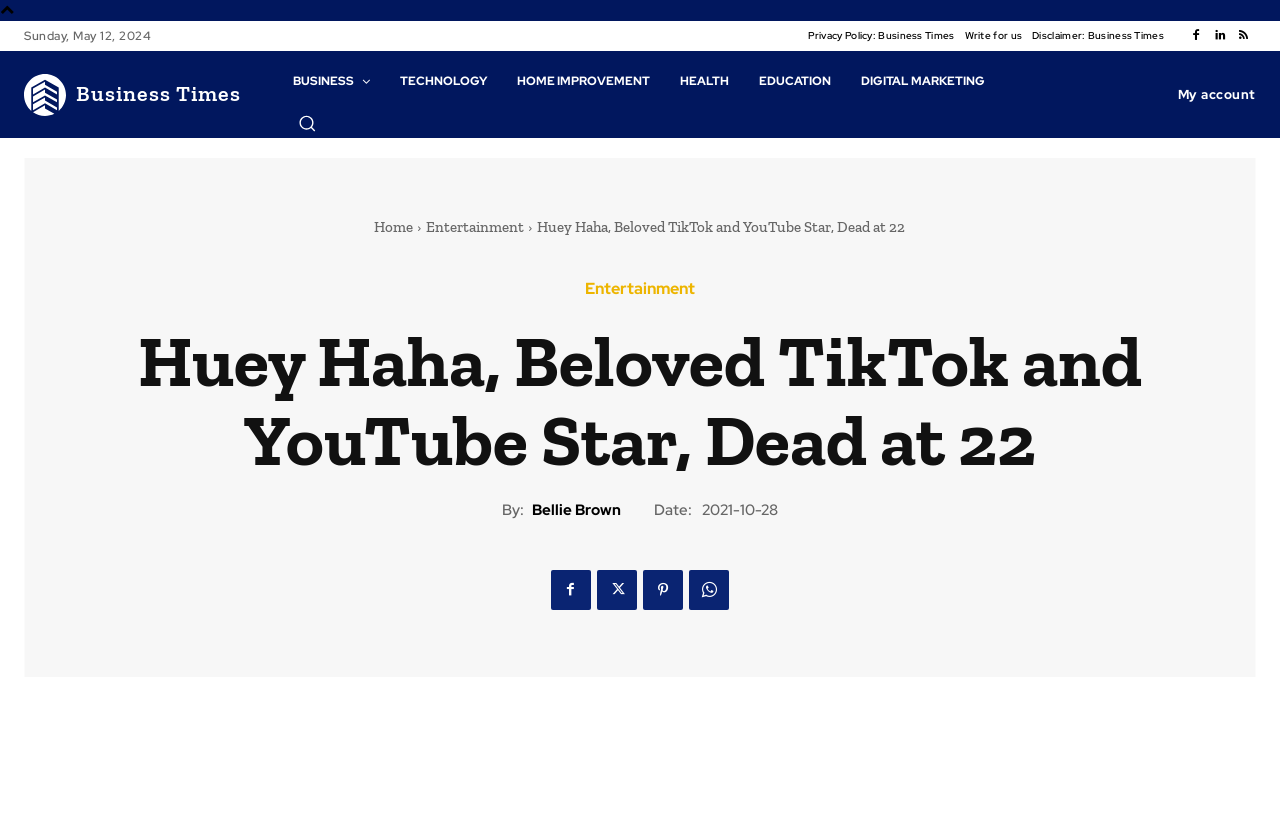Identify the bounding box coordinates of the area you need to click to perform the following instruction: "Click on the 'Home' link".

[0.292, 0.263, 0.323, 0.285]